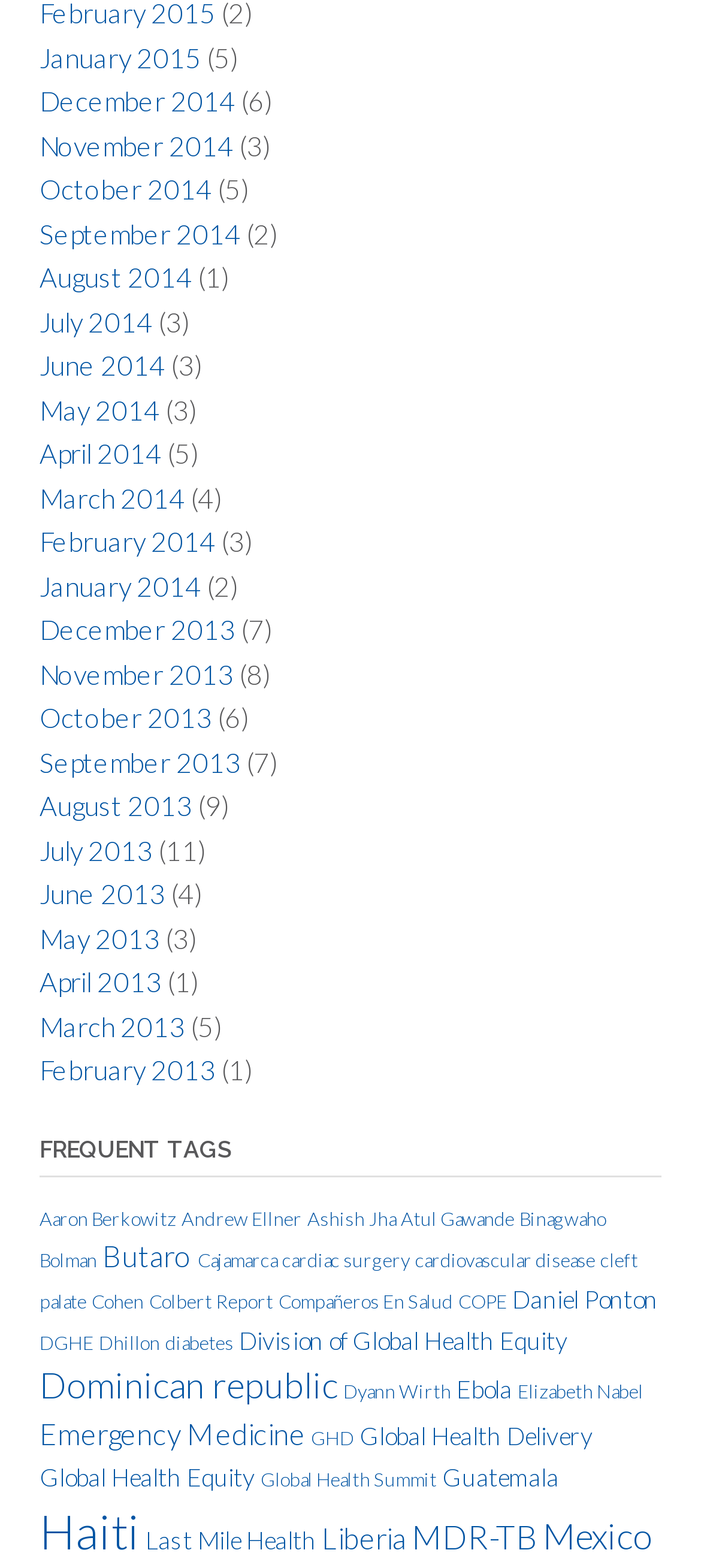Given the description of a UI element: "October 2014", identify the bounding box coordinates of the matching element in the webpage screenshot.

[0.056, 0.11, 0.303, 0.131]